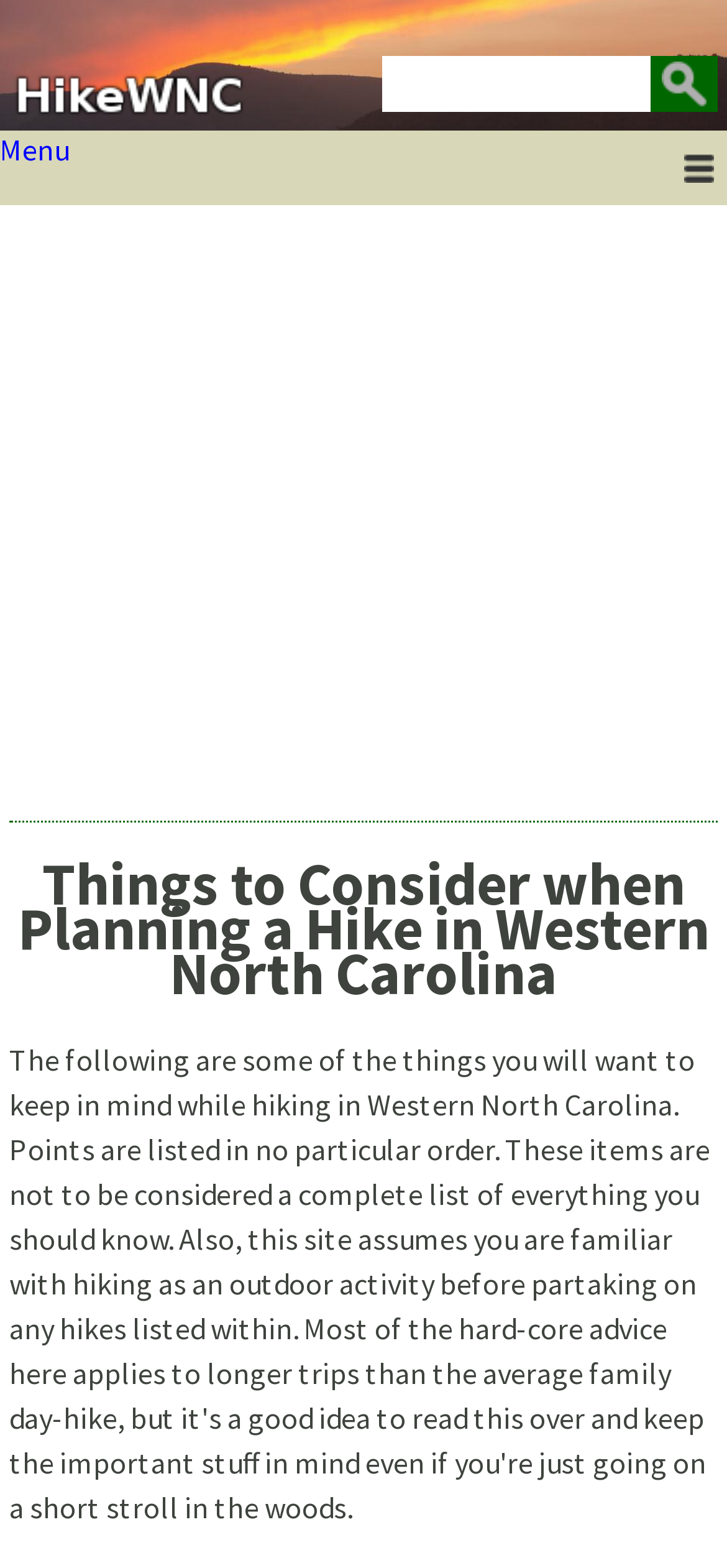Please locate the bounding box coordinates of the element's region that needs to be clicked to follow the instruction: "View trailheads". The bounding box coordinates should be provided as four float numbers between 0 and 1, i.e., [left, top, right, bottom].

[0.0, 0.133, 1.0, 0.181]